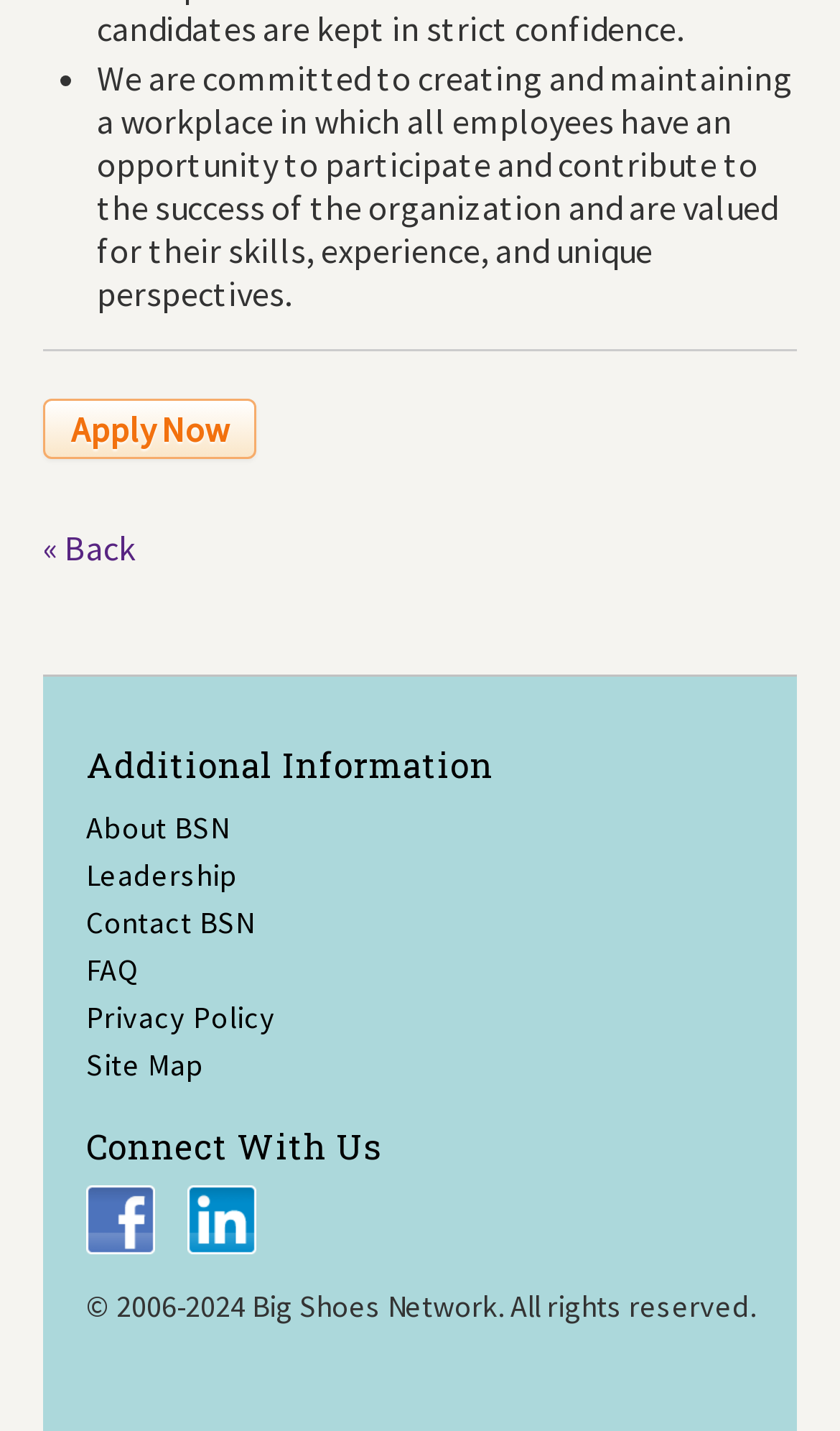Please answer the following question using a single word or phrase: 
What is the purpose of the 'Apply Now' button?

To apply for a job